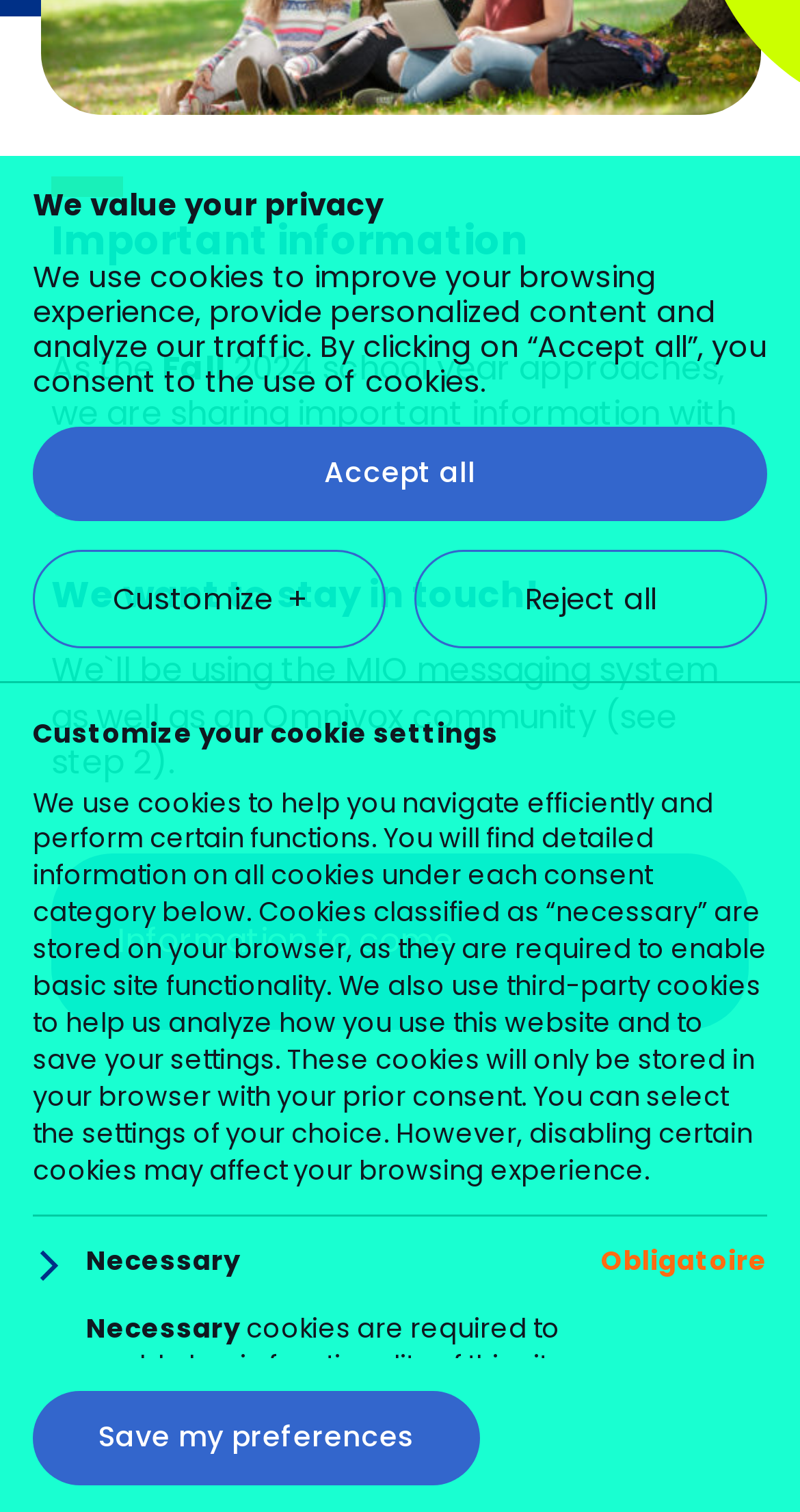Given the description Health & Wellness, predict the bounding box coordinates of the UI element. Ensure the coordinates are in the format (top-left x, top-left y, bottom-right x, bottom-right y) and all values are between 0 and 1.

None